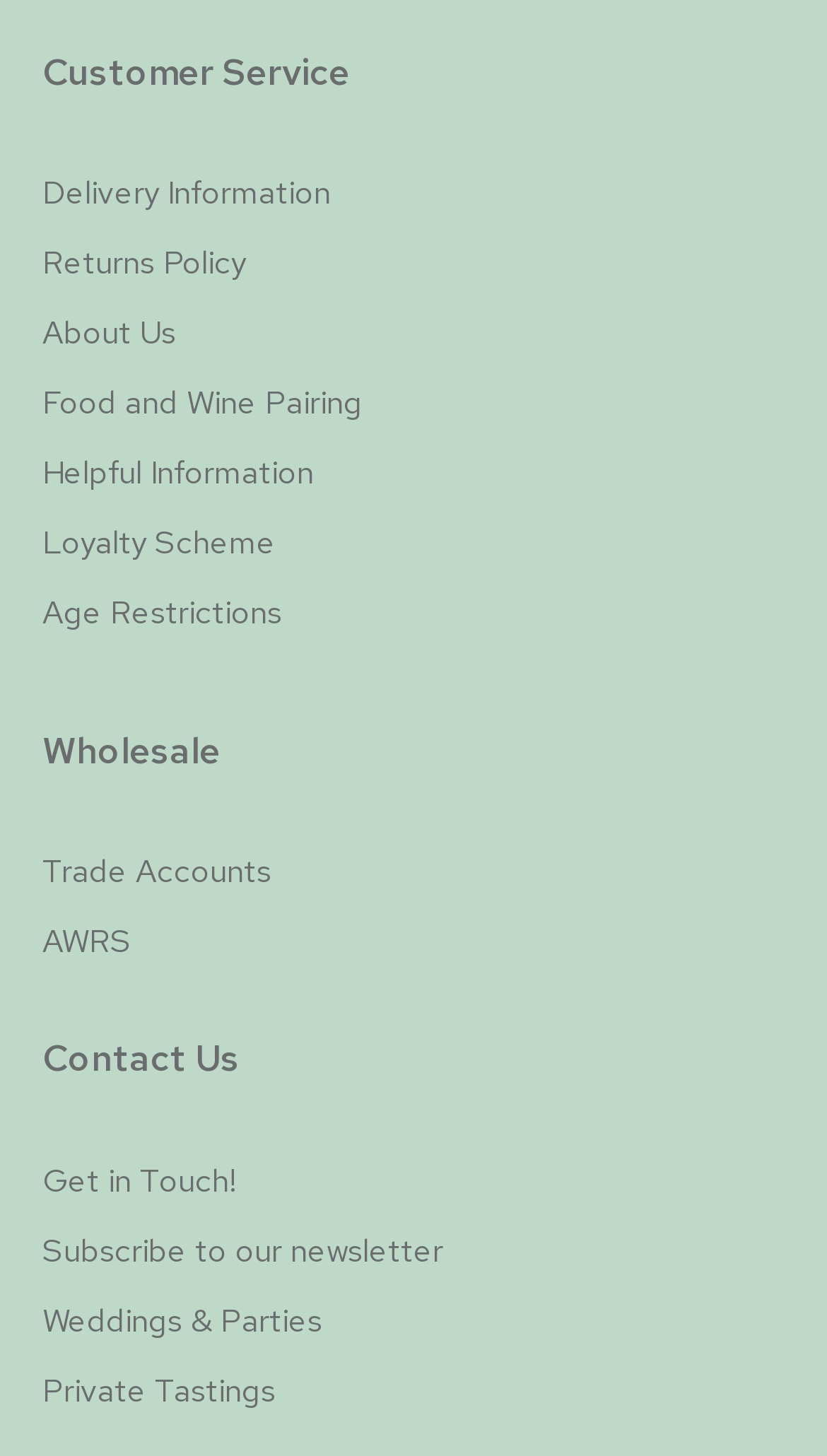Locate the bounding box coordinates of the clickable region necessary to complete the following instruction: "Read about the All-New 2025 Hercules Alpha". Provide the coordinates in the format of four float numbers between 0 and 1, i.e., [left, top, right, bottom].

None